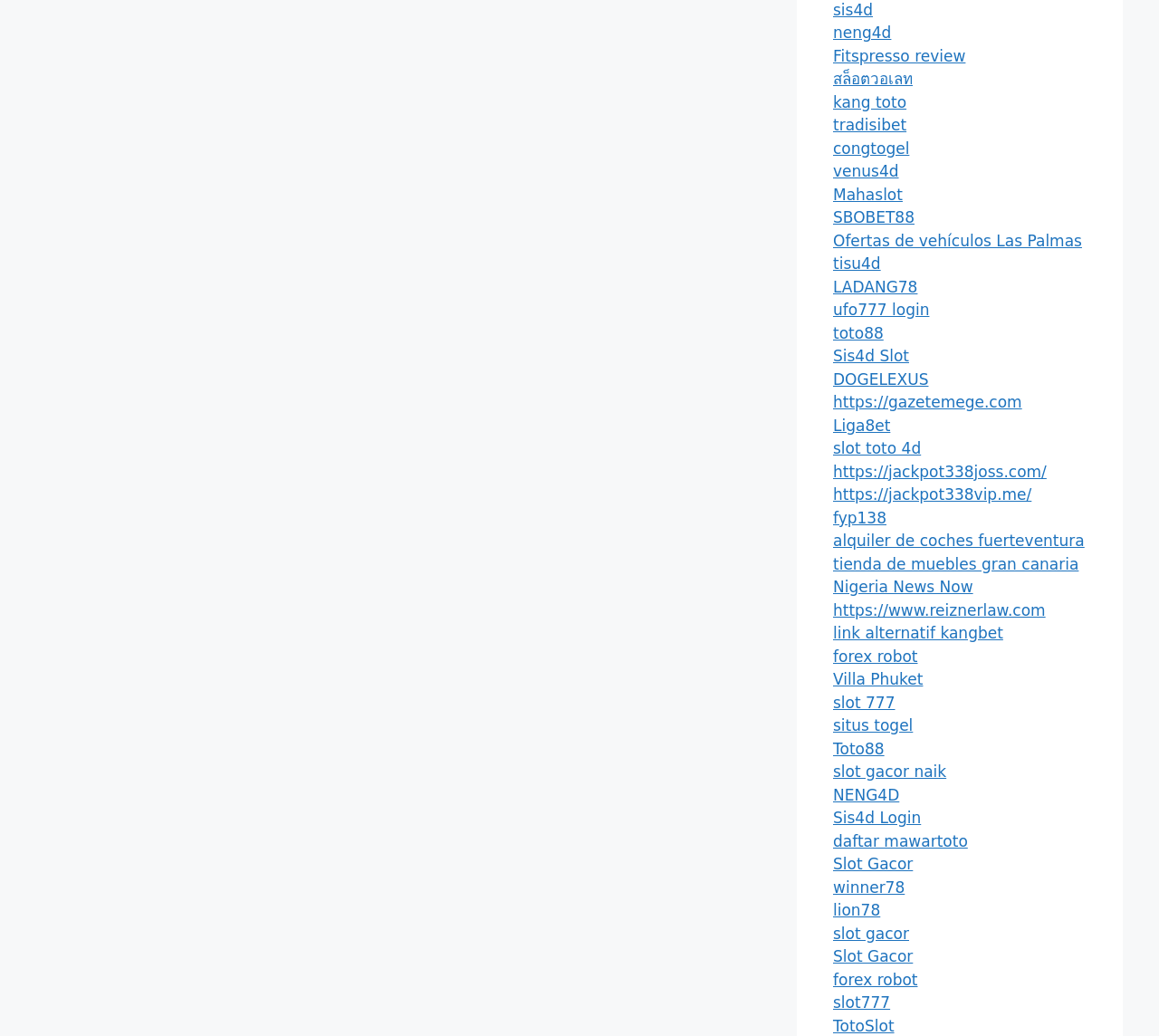Is there a link to a website about Nigeria news?
Based on the image, give a one-word or short phrase answer.

Yes